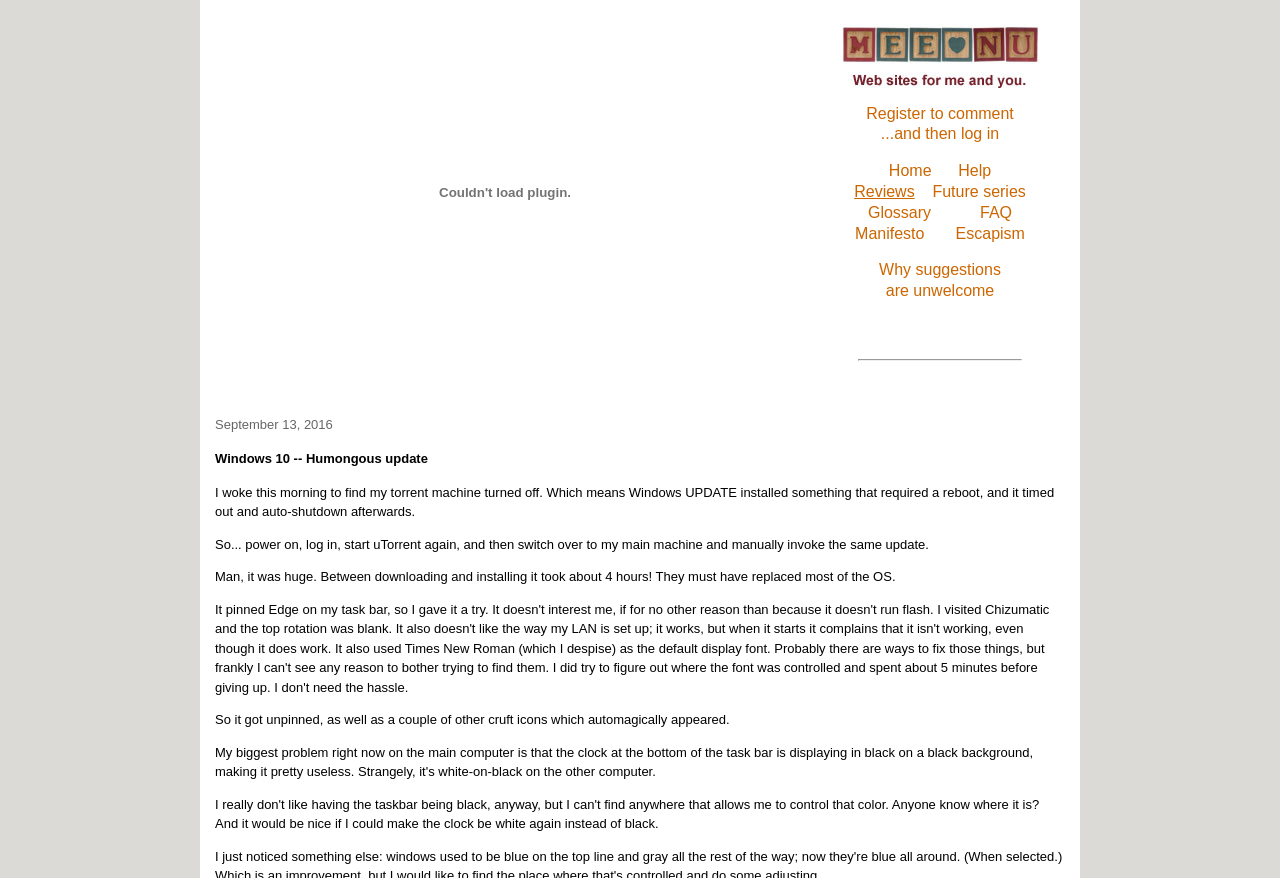Locate the bounding box coordinates of the element's region that should be clicked to carry out the following instruction: "Click on 'Register to comment'". The coordinates need to be four float numbers between 0 and 1, i.e., [left, top, right, bottom].

[0.677, 0.119, 0.792, 0.138]